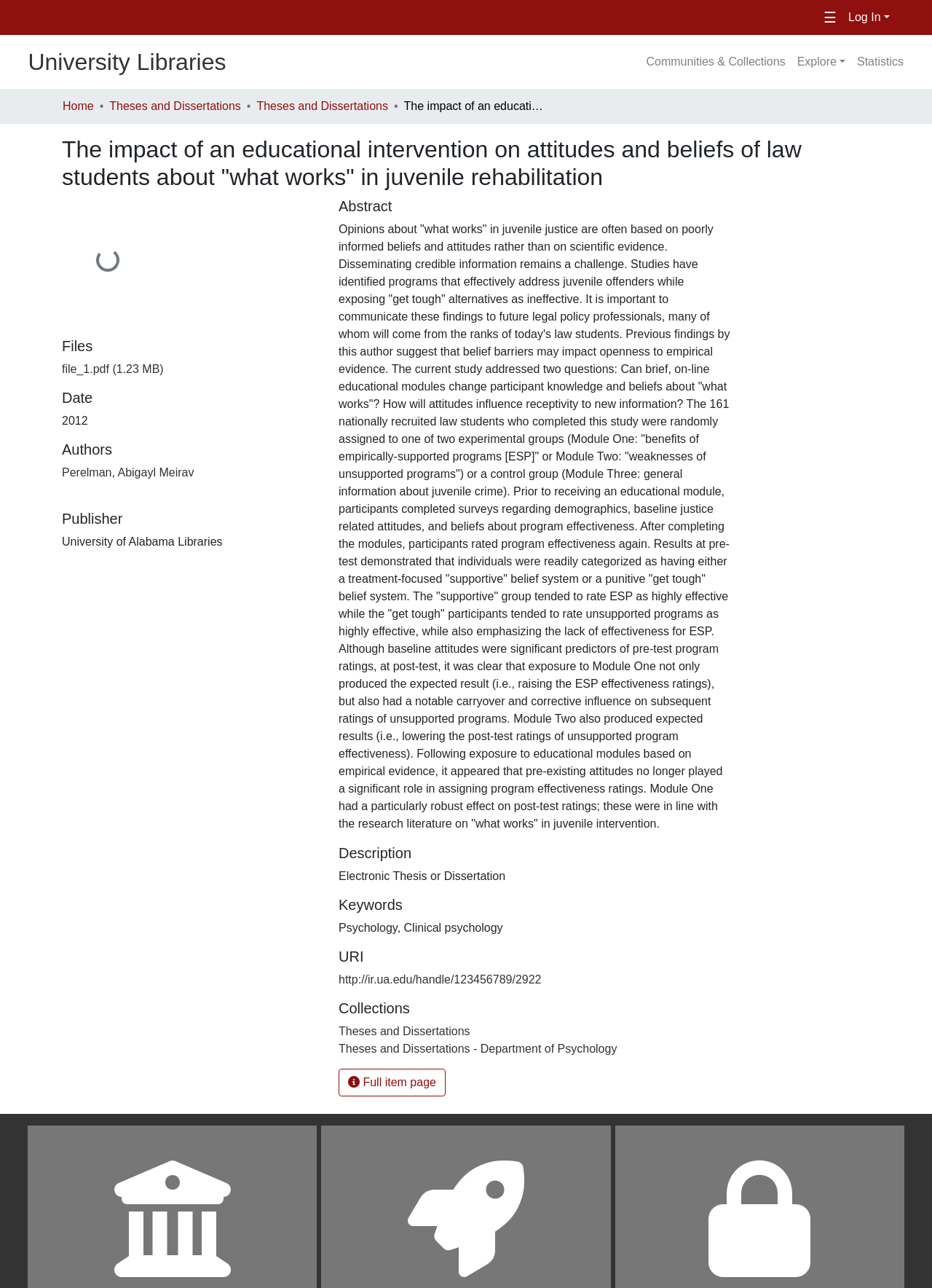Who is the author of the thesis?
Can you give a detailed and elaborate answer to the question?

I found the answer by looking at the 'Authors' section, where it lists the author's name as 'Perelman, Abigayl Meirav'.